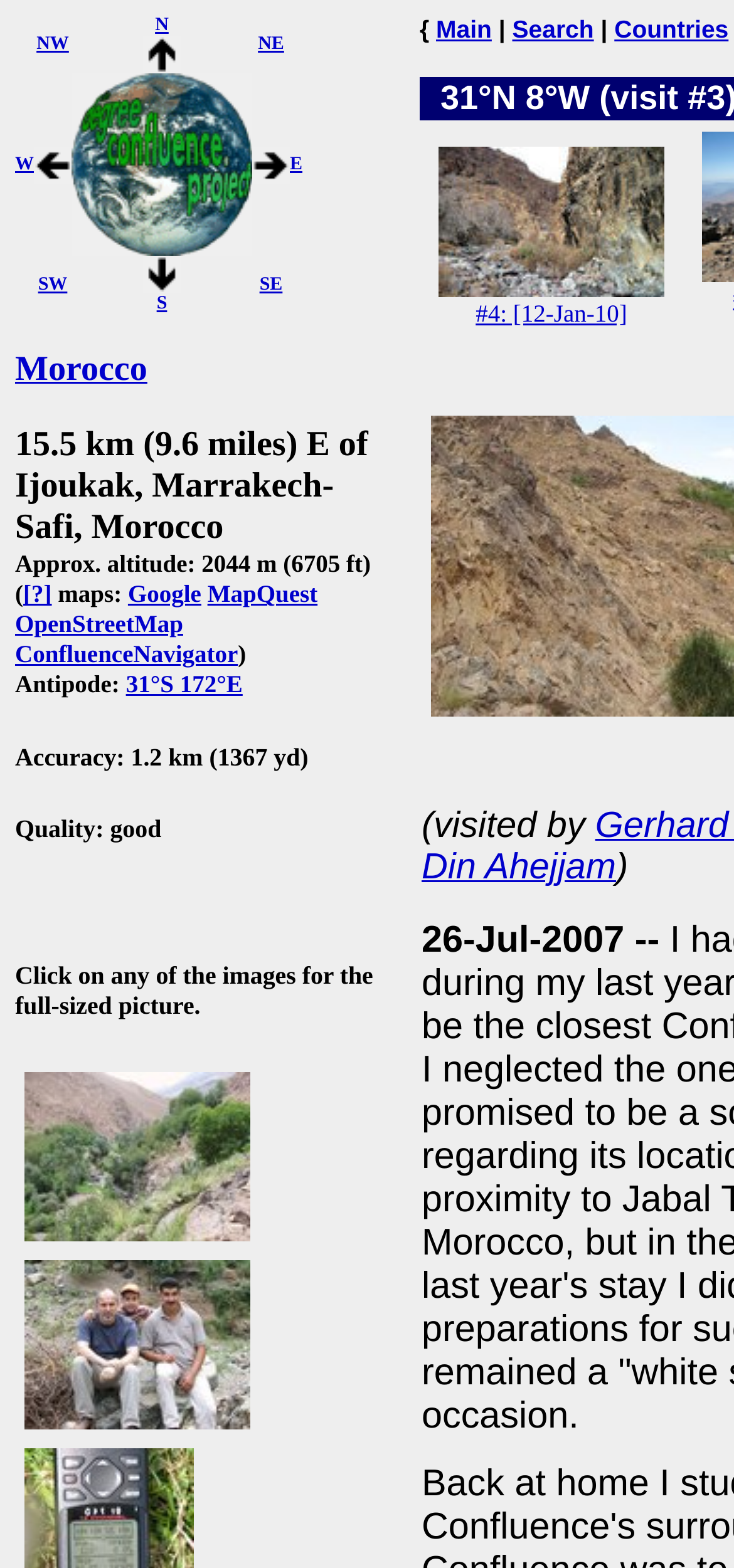Can you look at the image and give a comprehensive answer to the question:
What is the altitude of the confluence?

The altitude of the confluence can be found in the heading '15.5 km (9.6 miles) E of Ijoukak, Marrakech-Safi, Morocco Approx. altitude: 2044 m (6705 ft)' which provides the approximate altitude of the confluence.